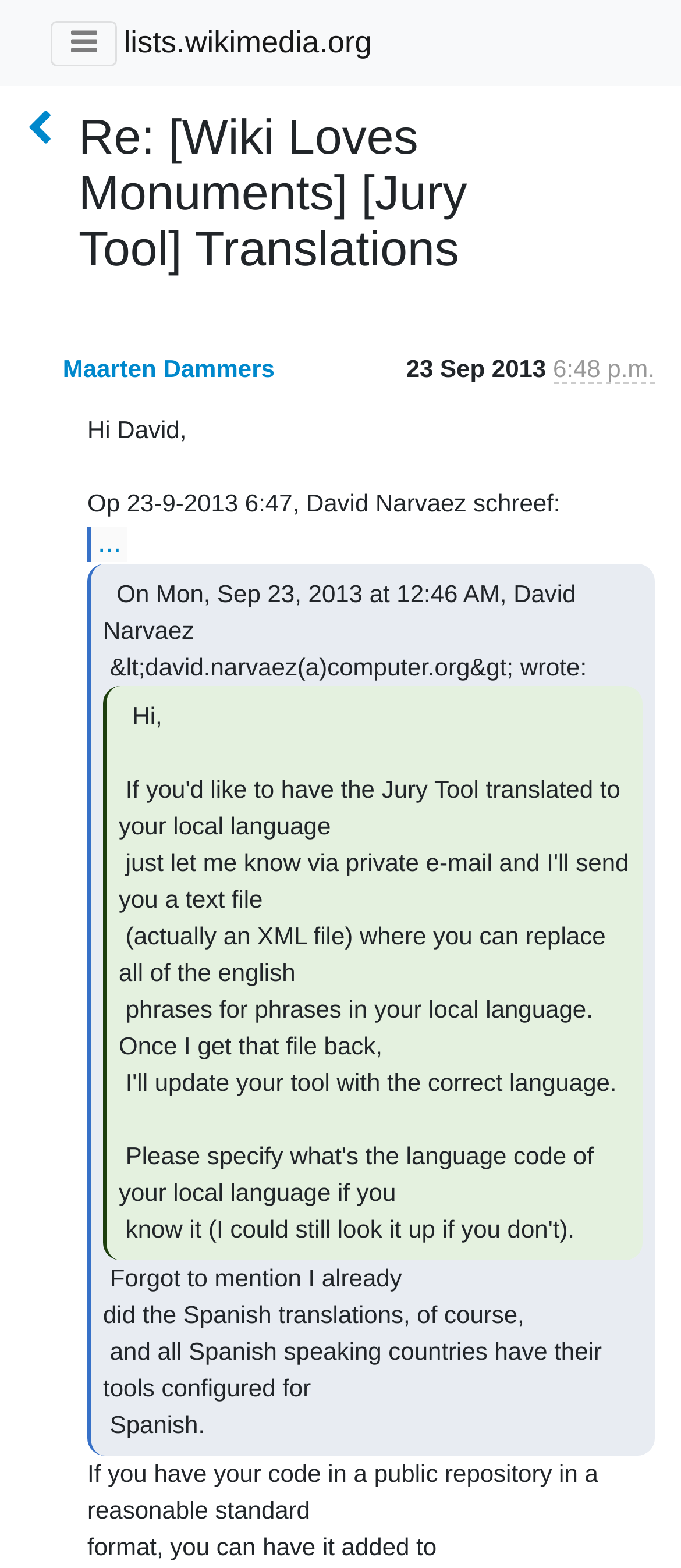Who is the recipient of the email?
Using the visual information from the image, give a one-word or short-phrase answer.

David